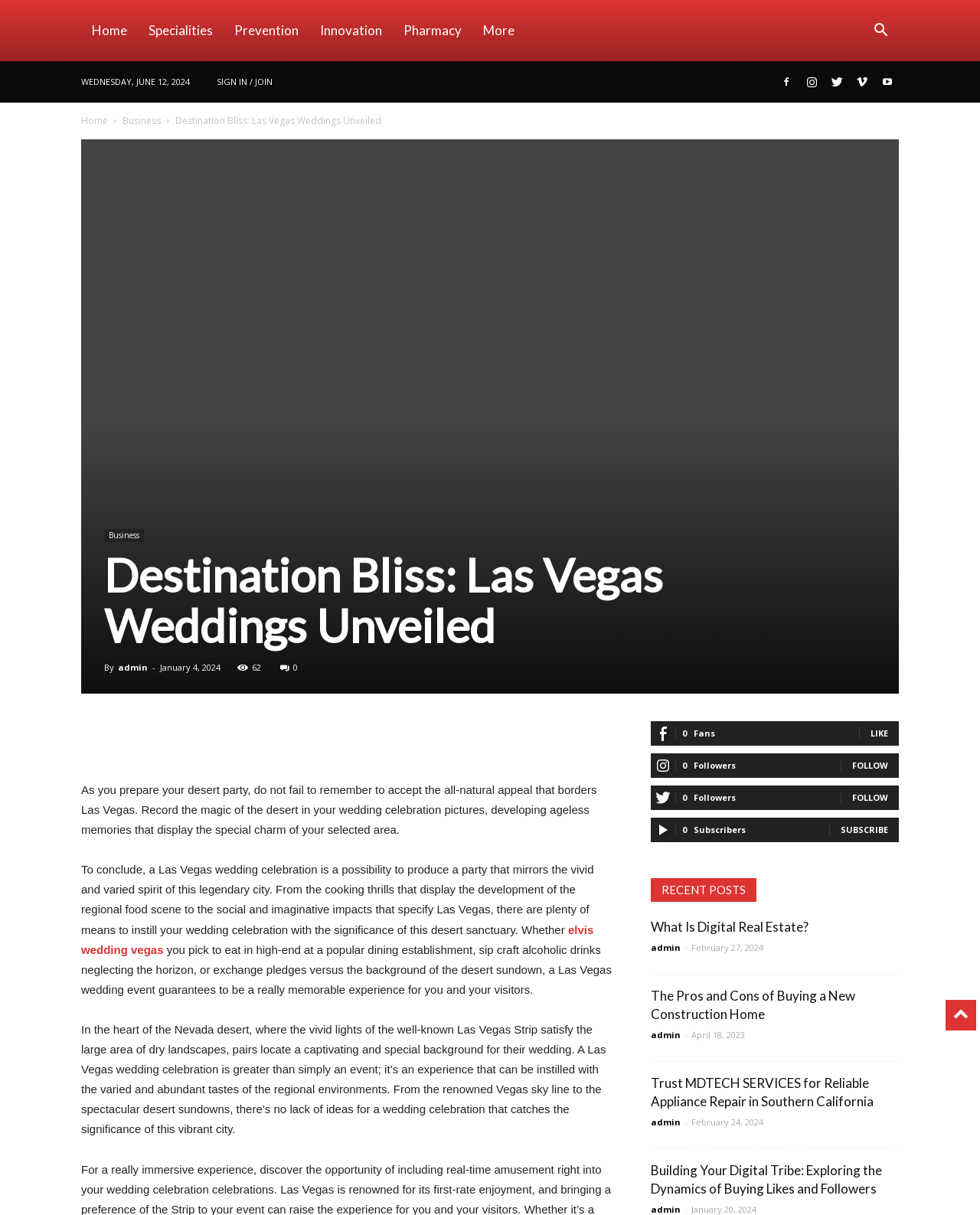Answer this question using a single word or a brief phrase:
How many social media links are there at the bottom of the webpage?

5